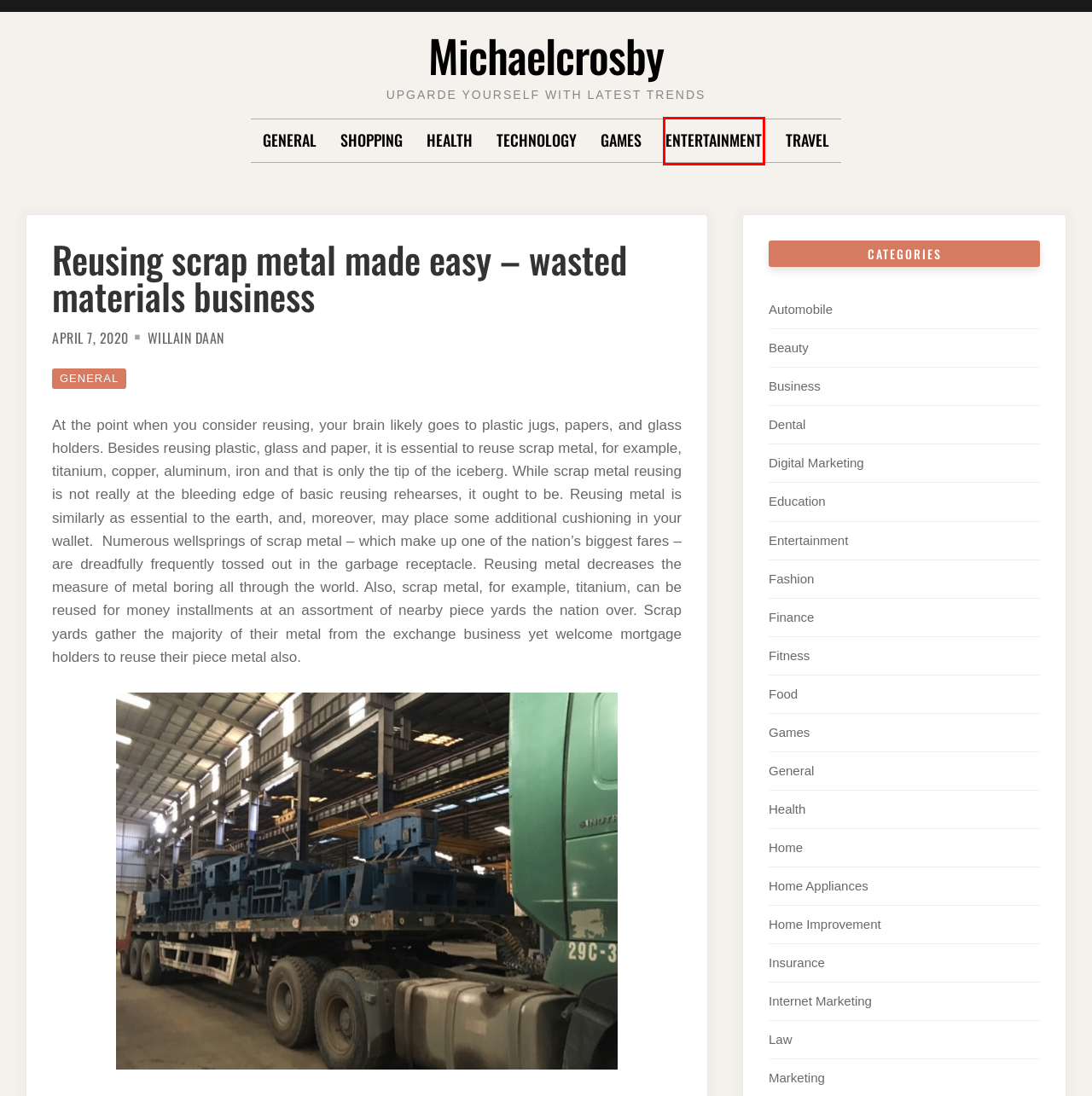You have a screenshot showing a webpage with a red bounding box highlighting an element. Choose the webpage description that best fits the new webpage after clicking the highlighted element. The descriptions are:
A. Business Archives - Michaelcrosby
B. Technology Archives - Michaelcrosby
C. Health Archives - Michaelcrosby
D. Fashion Archives - Michaelcrosby
E. Michaelcrosby - Upgarde yourself with latest trends
F. Insurance Archives - Michaelcrosby
G. Entertainment Archives - Michaelcrosby
H. Shopping Archives - Michaelcrosby

G